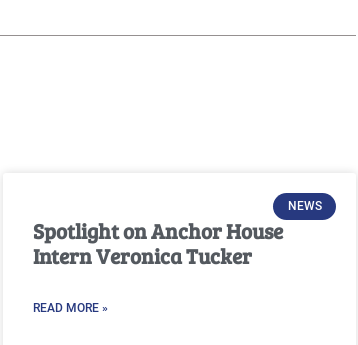What is the purpose of the article about Veronica Tucker?
Answer briefly with a single word or phrase based on the image.

to showcase her contributions and experiences